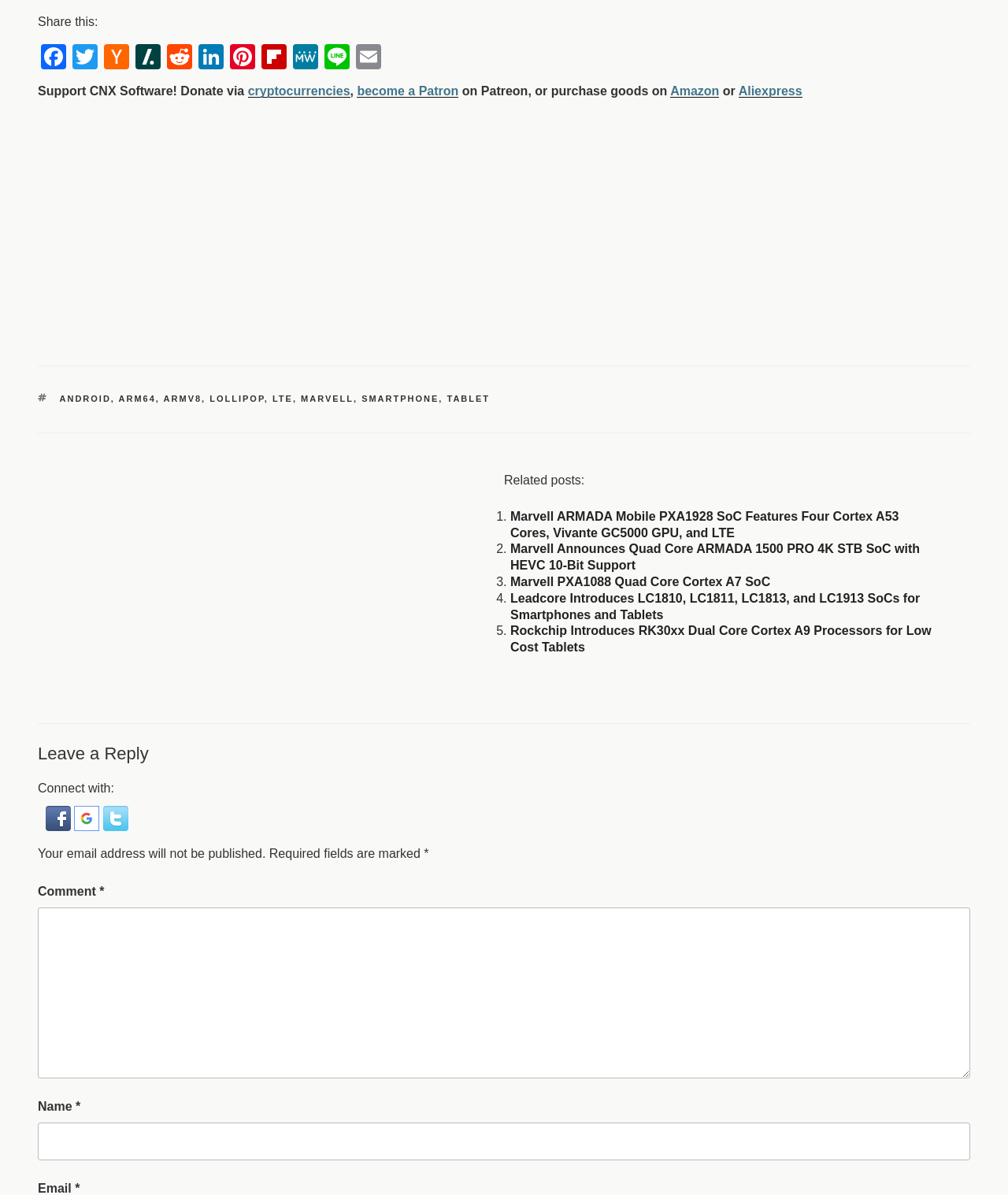Please identify the bounding box coordinates of the clickable element to fulfill the following instruction: "Leave a reply". The coordinates should be four float numbers between 0 and 1, i.e., [left, top, right, bottom].

[0.038, 0.621, 0.962, 0.641]